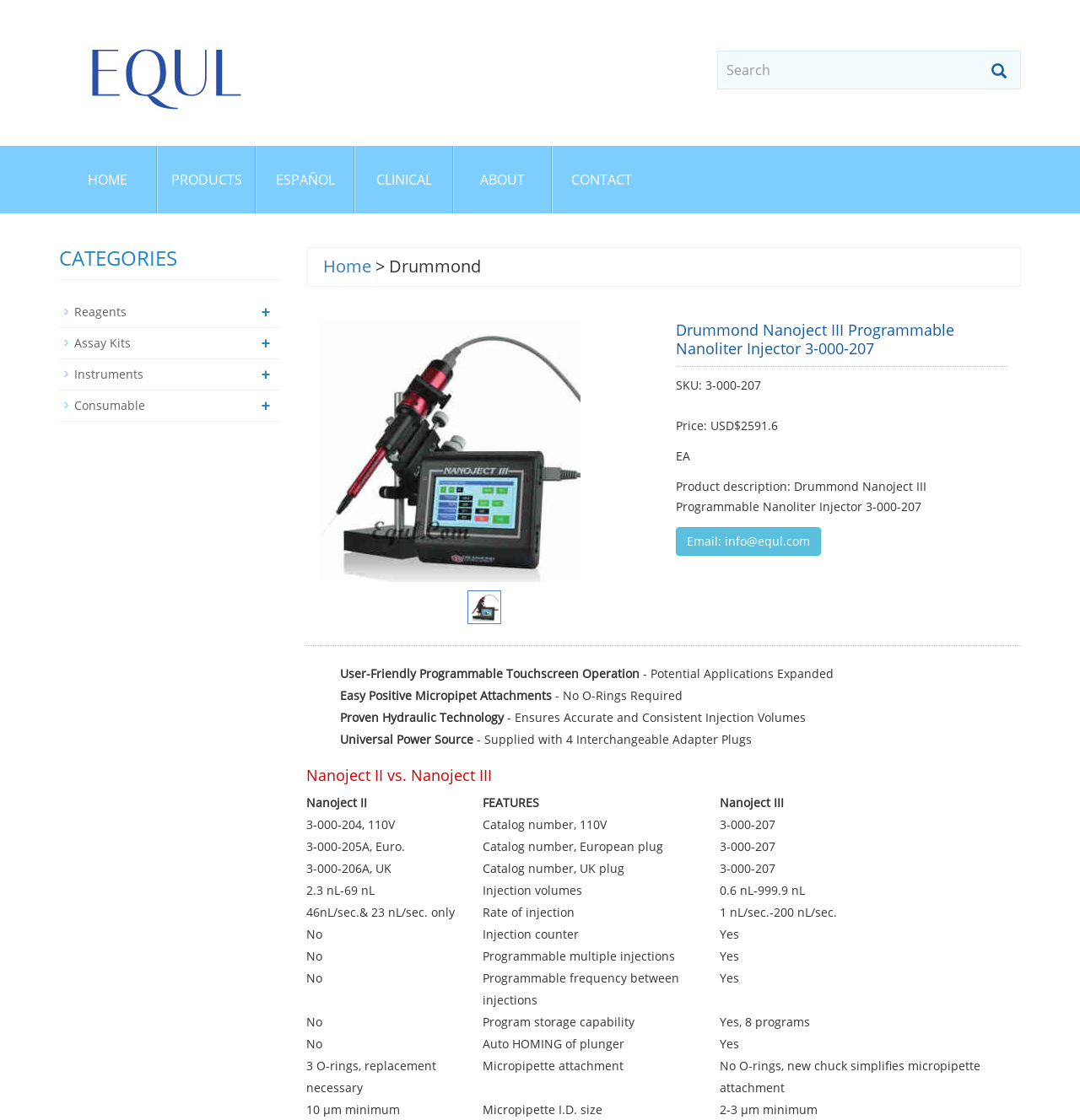What is the product name?
Based on the visual content, answer with a single word or a brief phrase.

Drummond Nanoject III